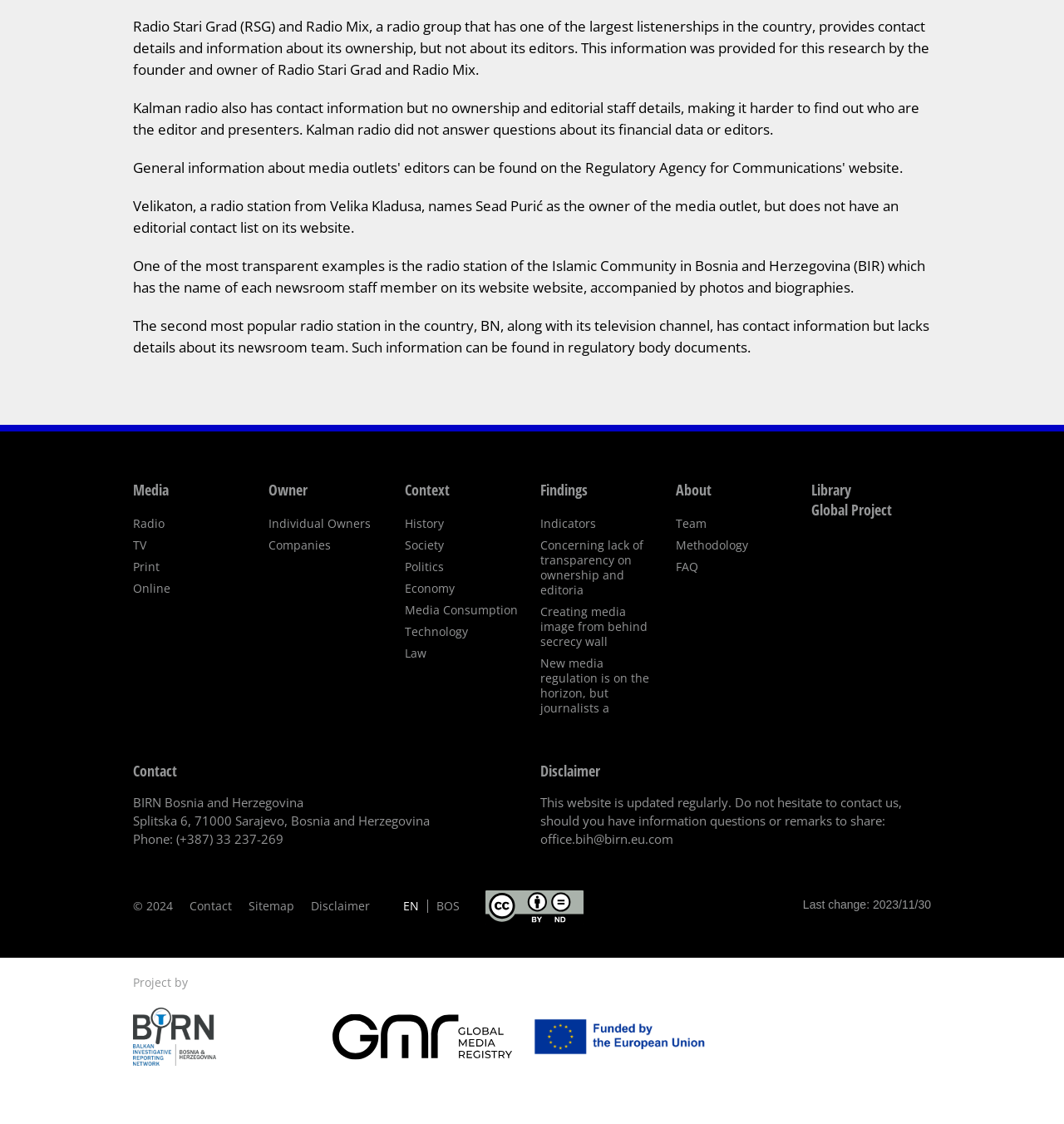Identify the bounding box coordinates of the clickable region necessary to fulfill the following instruction: "Go to the Library". The bounding box coordinates should be four float numbers between 0 and 1, i.e., [left, top, right, bottom].

[0.763, 0.427, 0.8, 0.445]